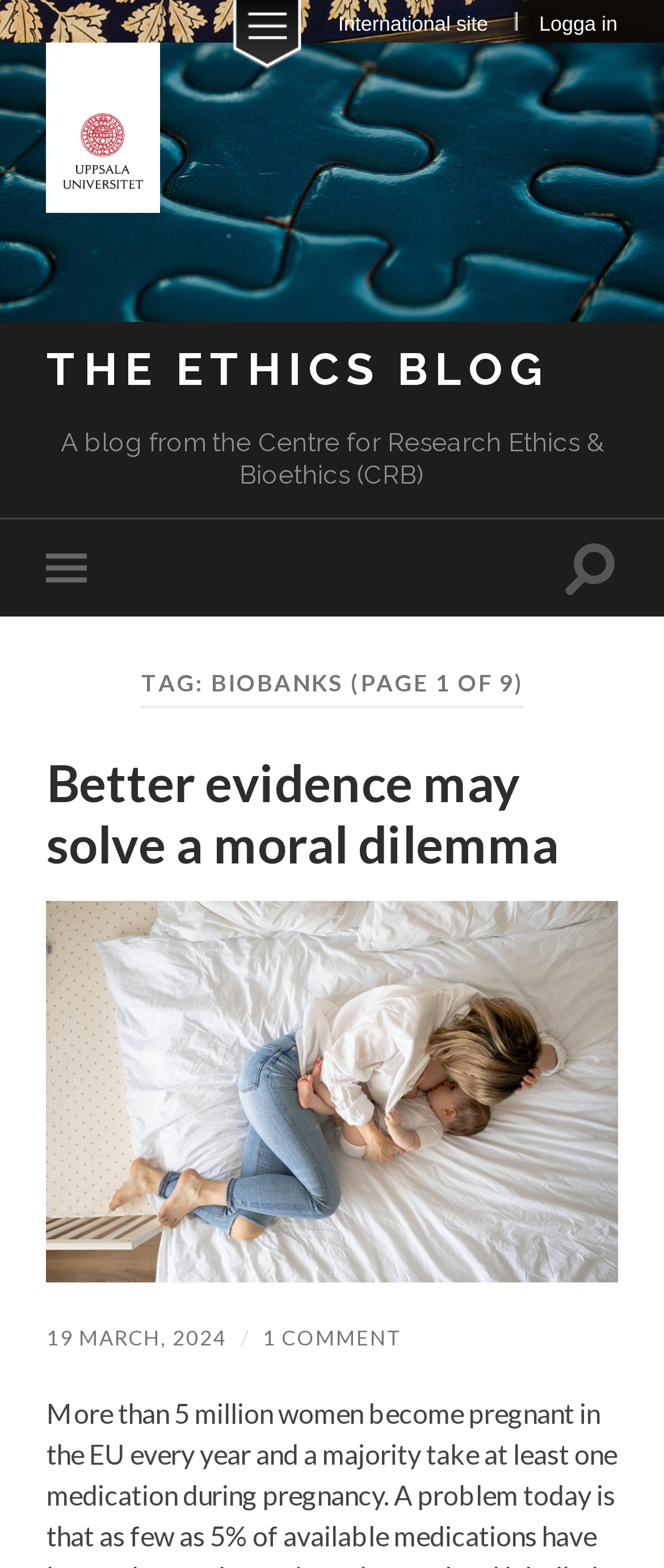What is the date of the blog post?
Analyze the image and provide a thorough answer to the question.

I found the answer by looking at the link element with the text '19 MARCH, 2024', which indicates the date of the blog post.